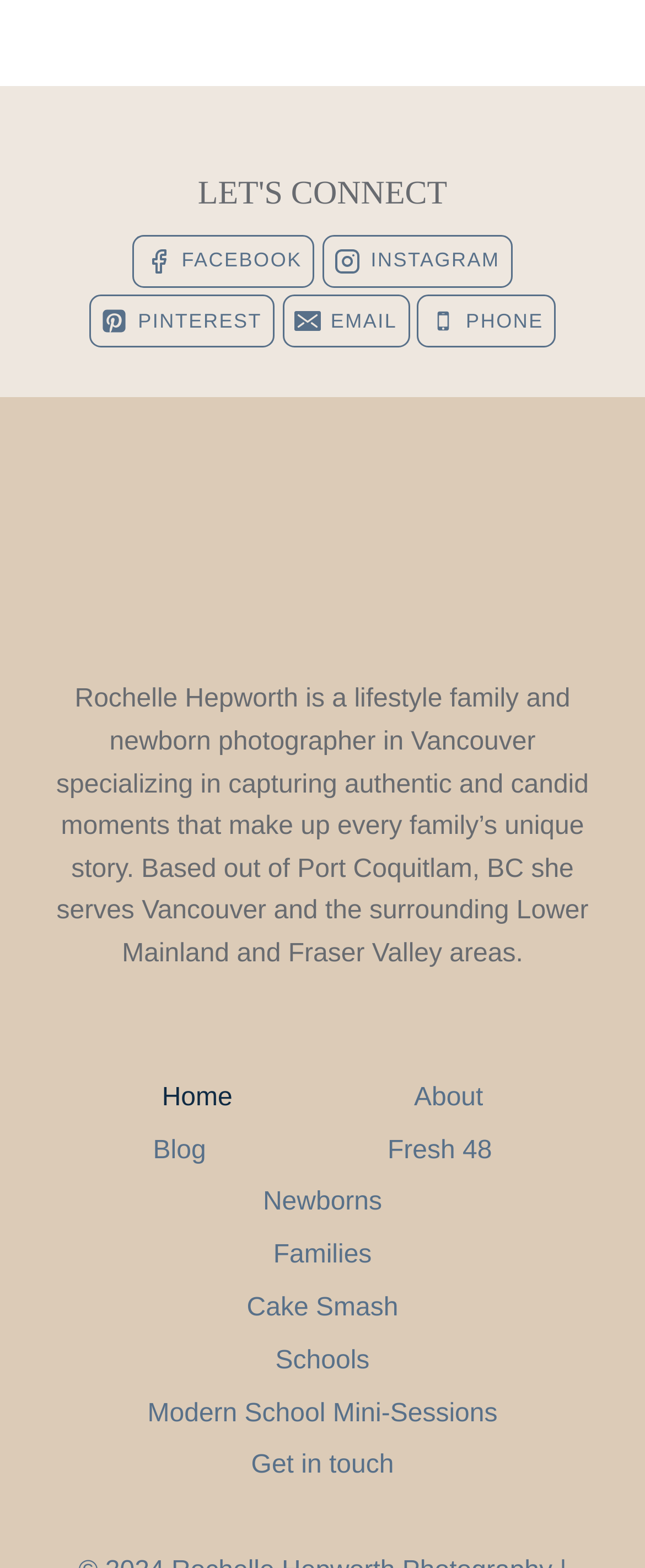How many social media platforms are linked? Look at the image and give a one-word or short phrase answer.

4